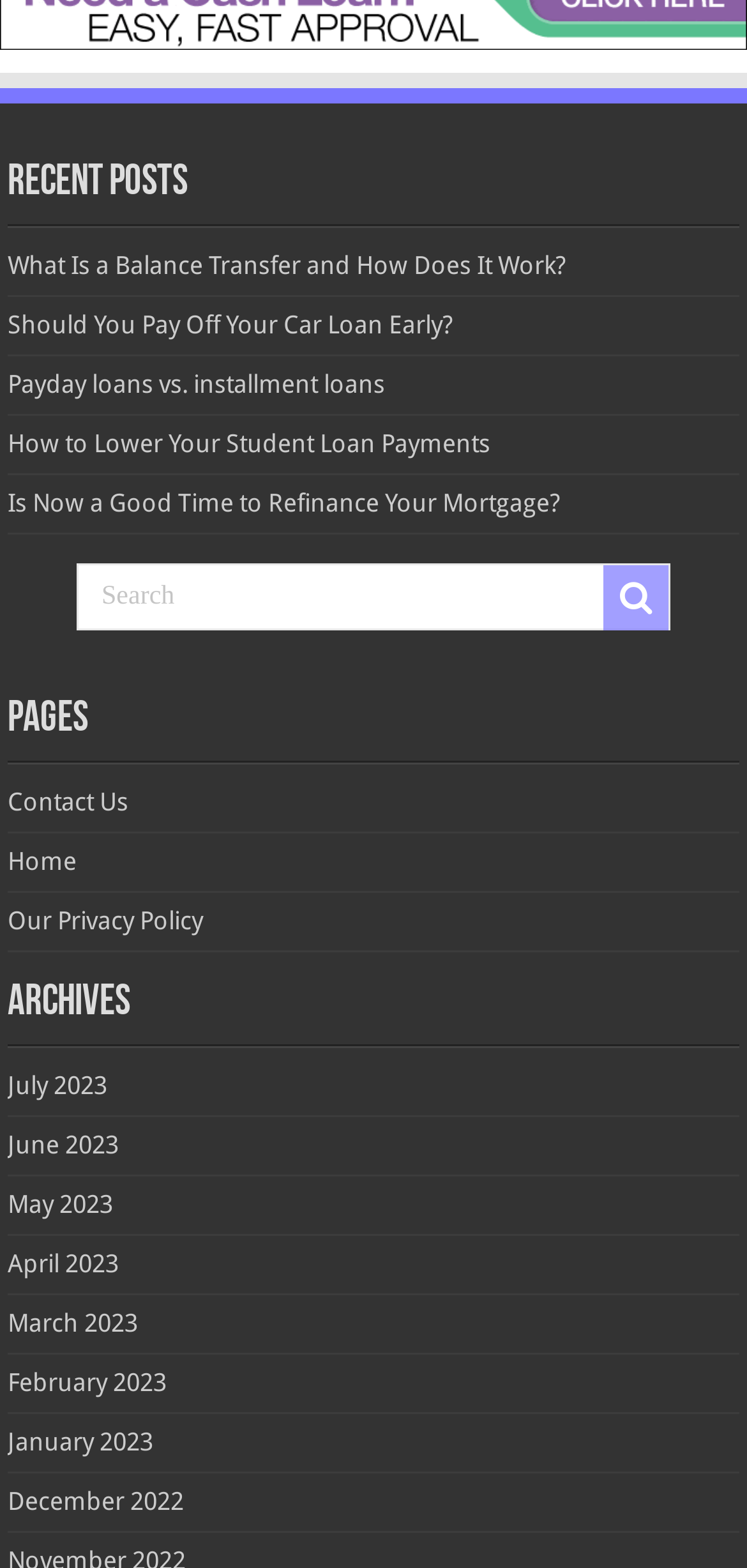How many links are under the 'Archives' heading?
Look at the image and respond with a one-word or short phrase answer.

12